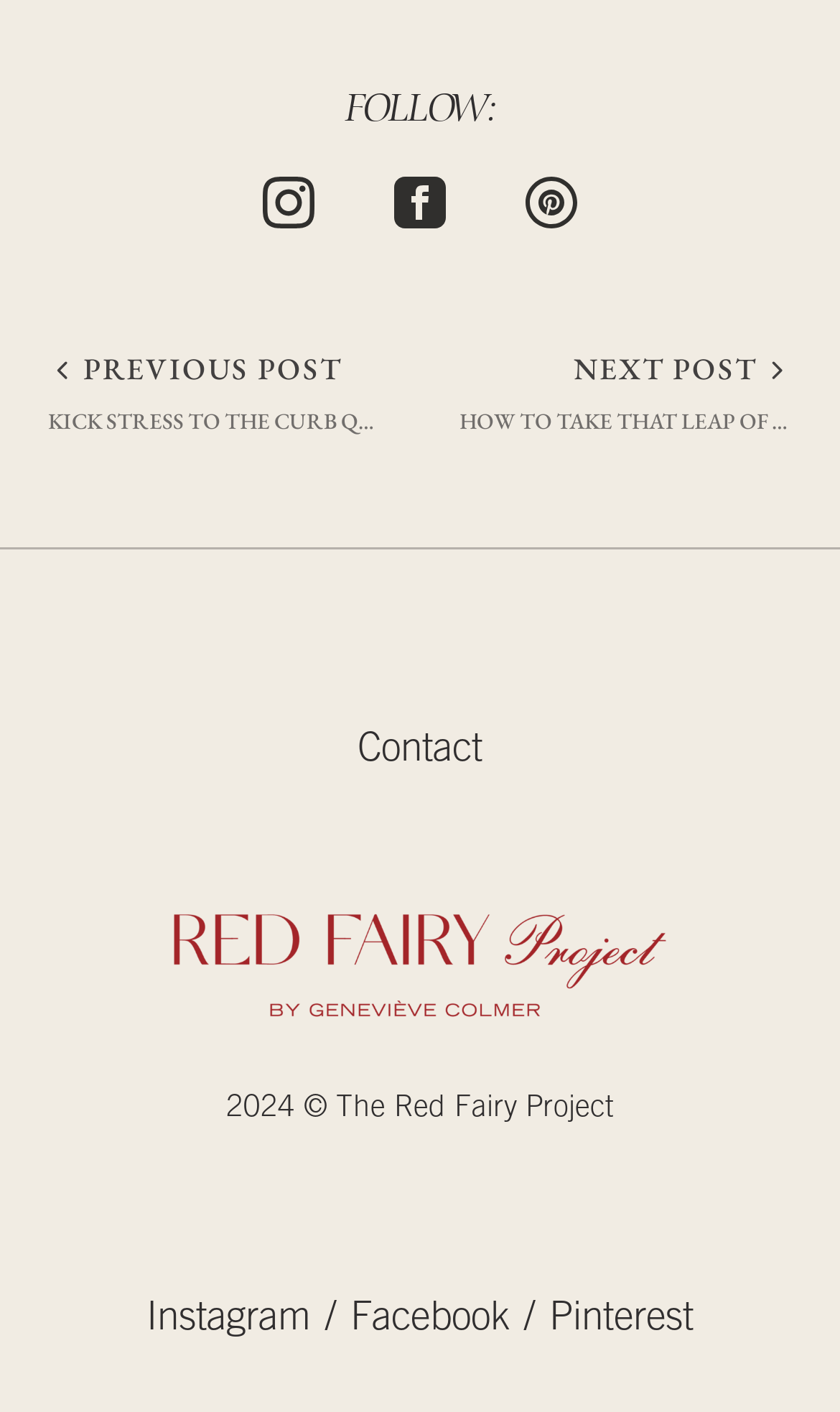Utilize the information from the image to answer the question in detail:
How many navigation links are available?

I determined the answer by counting the number of links in the post navigation section, which contains links for 'PREVIOUS POST' and 'NEXT POST'.